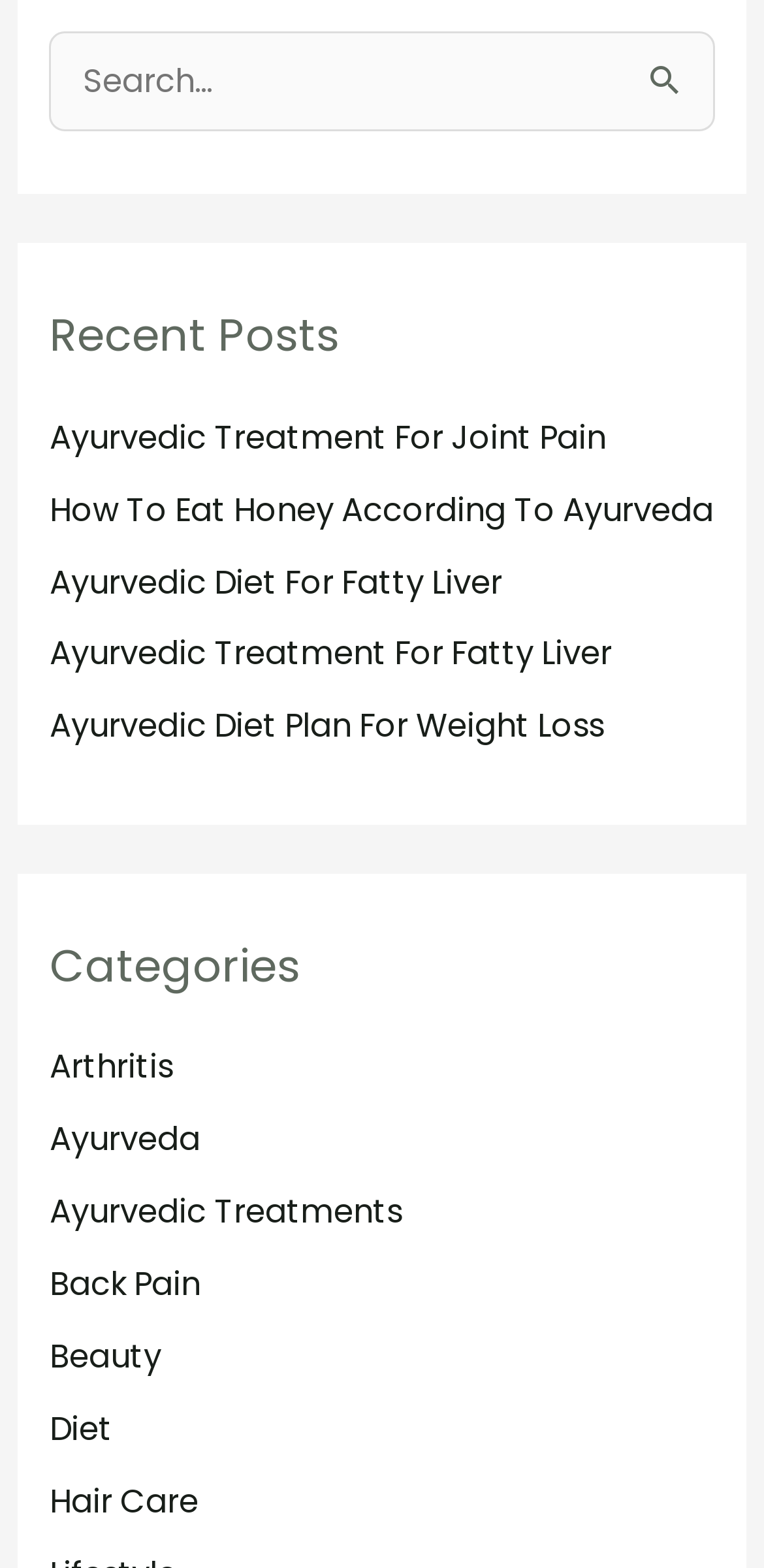Find and indicate the bounding box coordinates of the region you should select to follow the given instruction: "Click on 'Ayurvedic Treatment For Joint Pain'".

[0.065, 0.264, 0.793, 0.293]